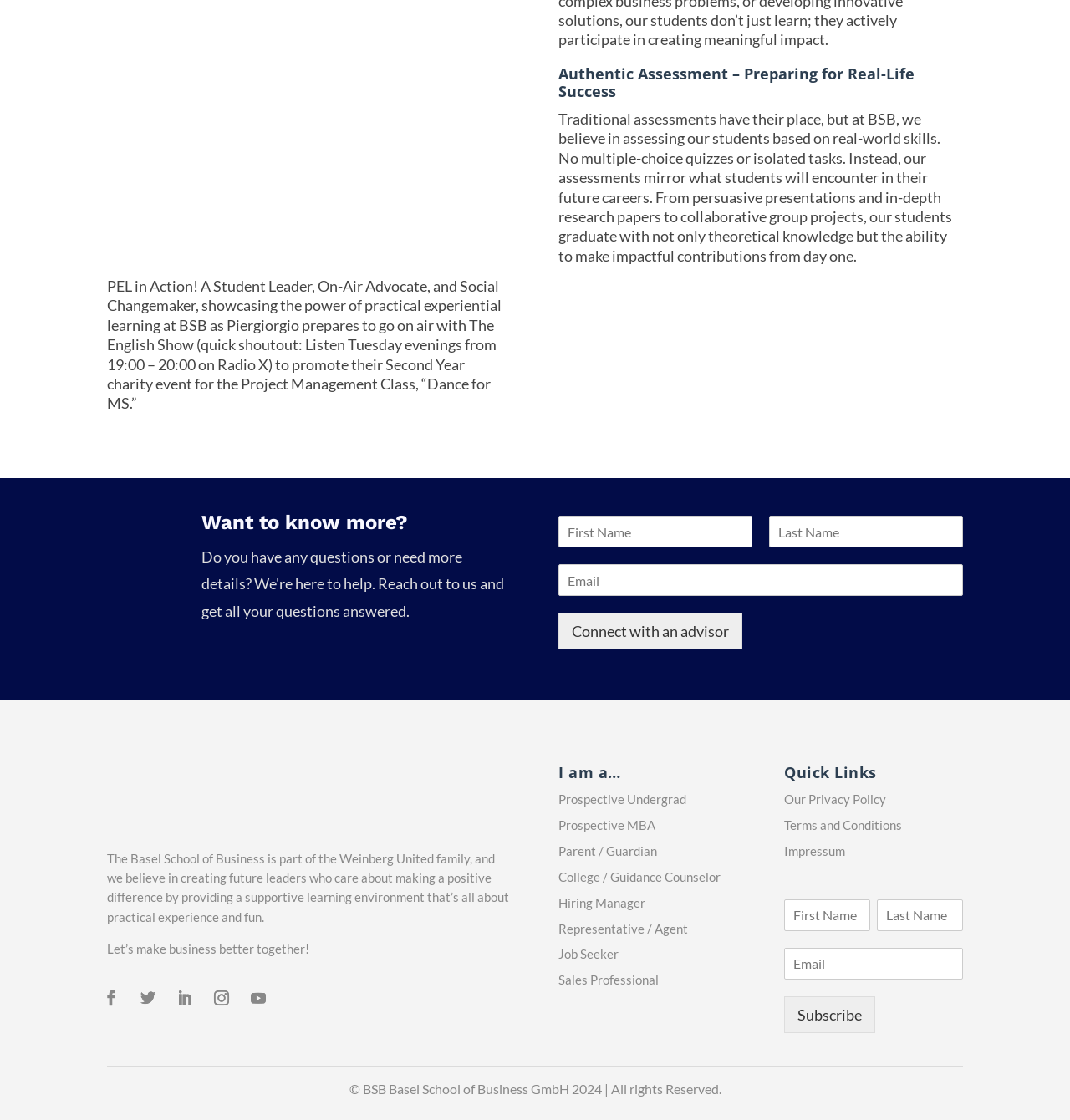Identify the bounding box coordinates of the part that should be clicked to carry out this instruction: "Click the 'Subscribe' button".

[0.733, 0.89, 0.818, 0.922]